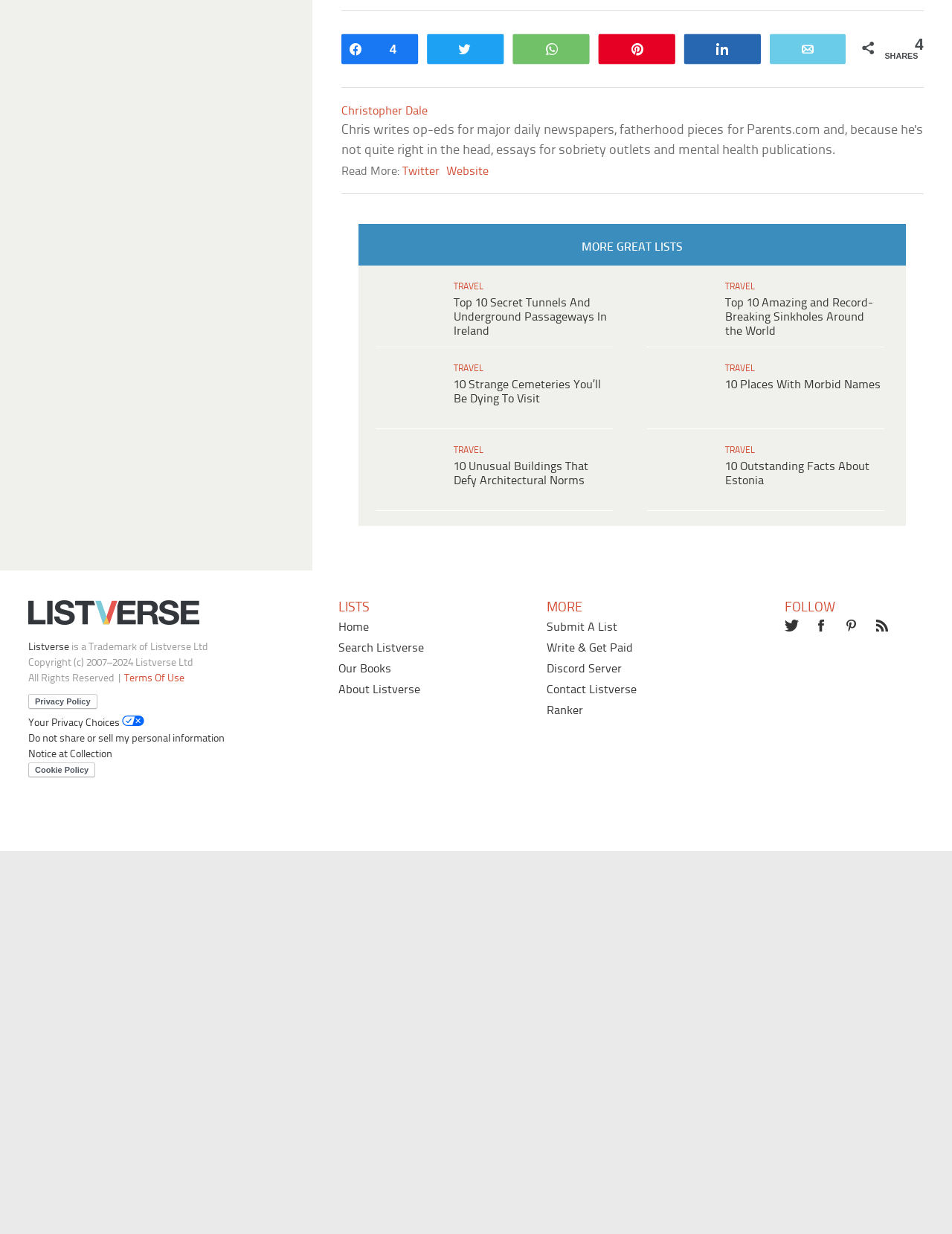Answer the following inquiry with a single word or phrase:
What is the topic of the last link?

Estonia